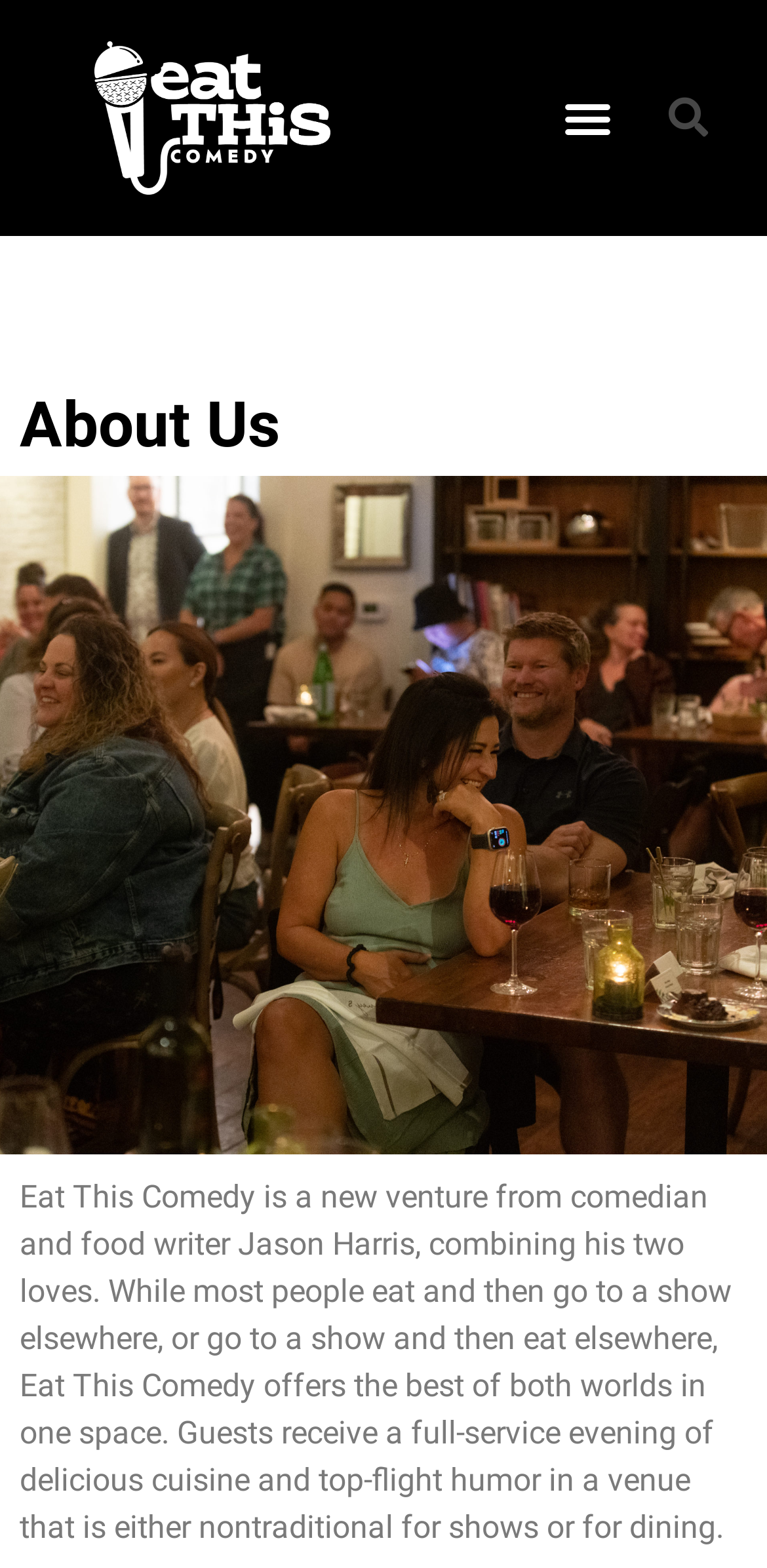Determine the bounding box of the UI component based on this description: "Search". The bounding box coordinates should be four float values between 0 and 1, i.e., [left, top, right, bottom].

[0.846, 0.05, 0.949, 0.1]